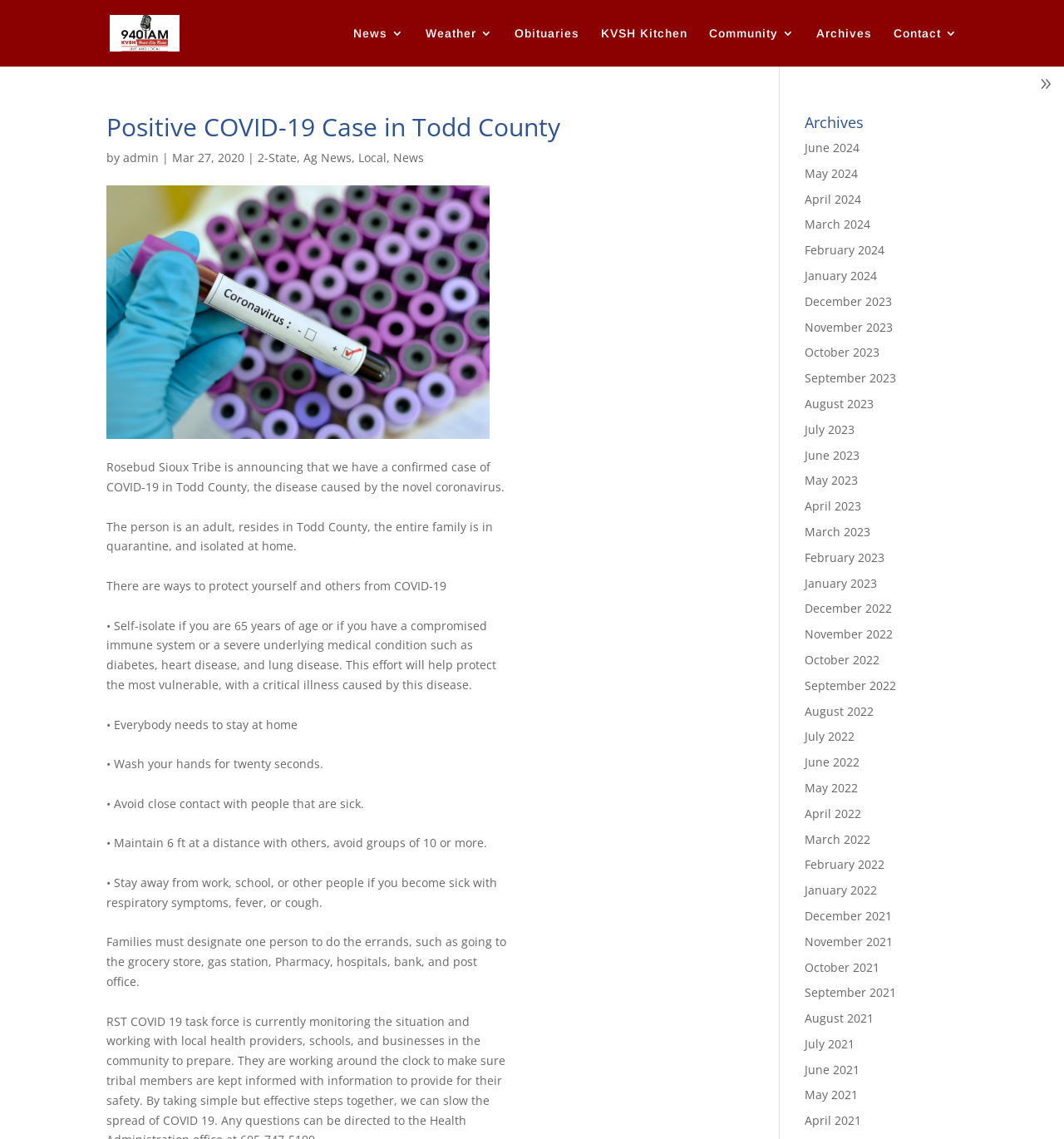Please answer the following question using a single word or phrase: 
What is the recommended action for people 65 years or older?

Self-isolate